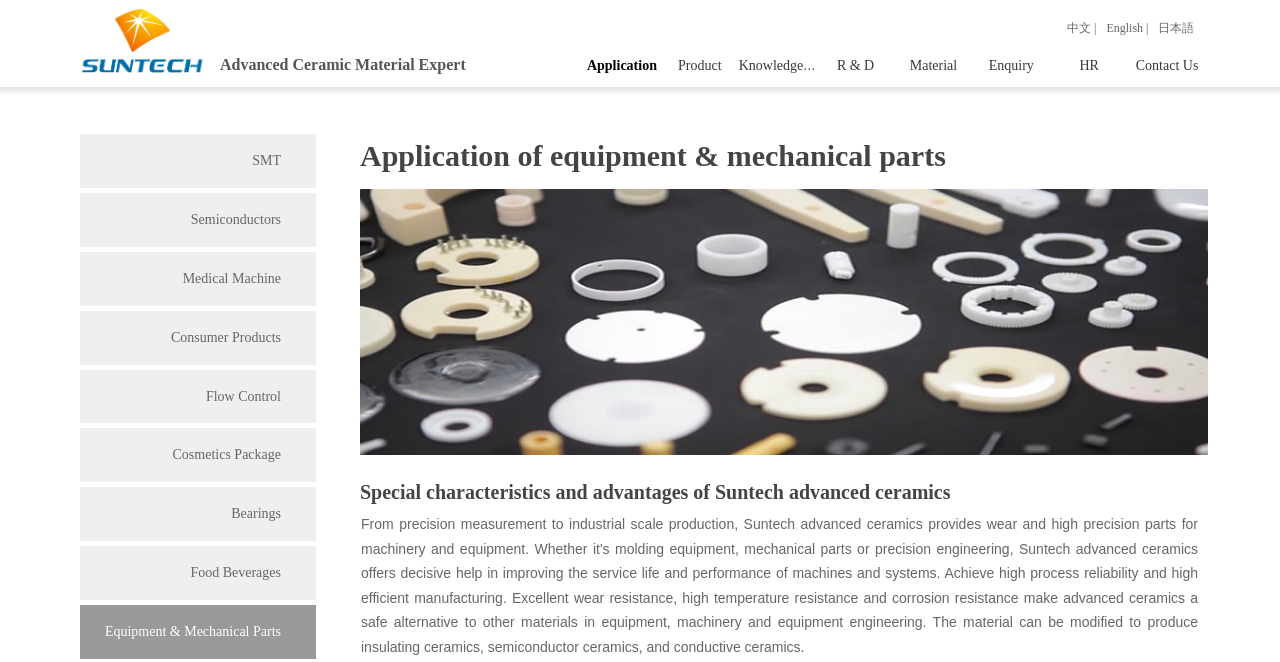Given the content of the image, can you provide a detailed answer to the question?
What is the company's logo?

The company's logo is located at the top left corner of the webpage, and it's an image with the ID 'logo2'.